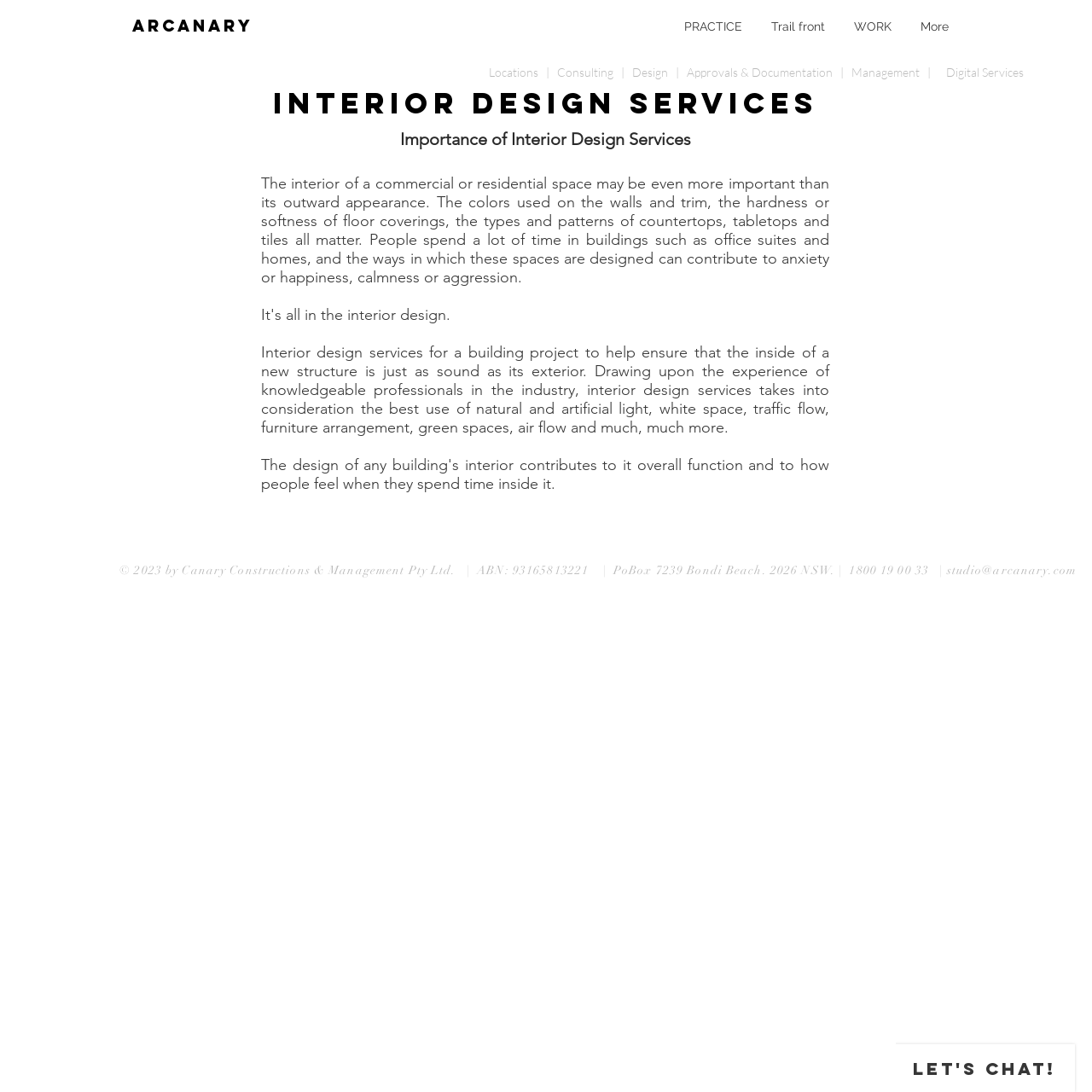What is the name of the company providing interior design services?
Provide a concise answer using a single word or phrase based on the image.

Canary Constructions